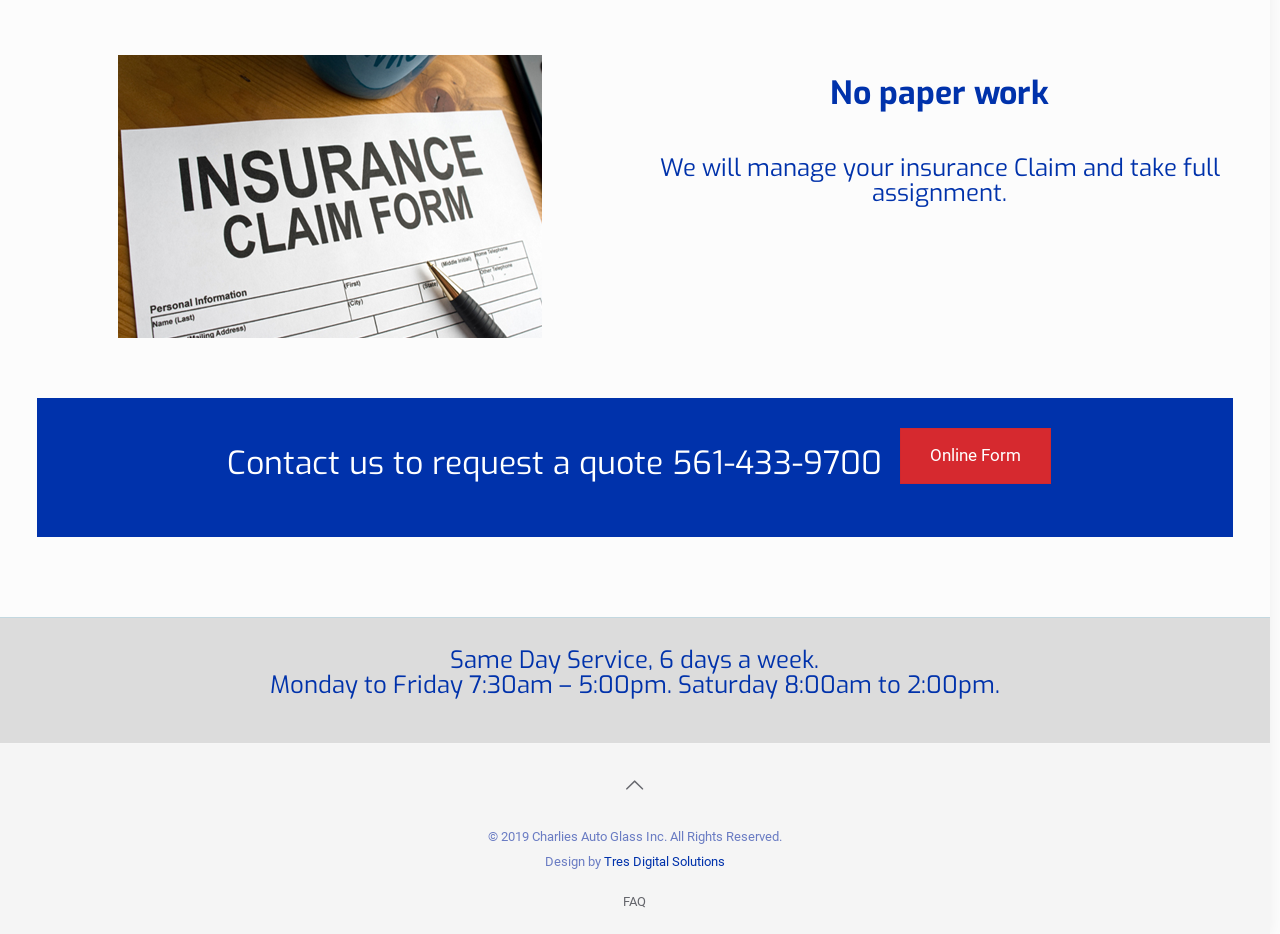What are the business hours of Charlies Auto Glass Inc.?
Based on the image, provide your answer in one word or phrase.

Monday to Friday 7:30am – 5:00pm, Saturday 8:00am to 2:00pm